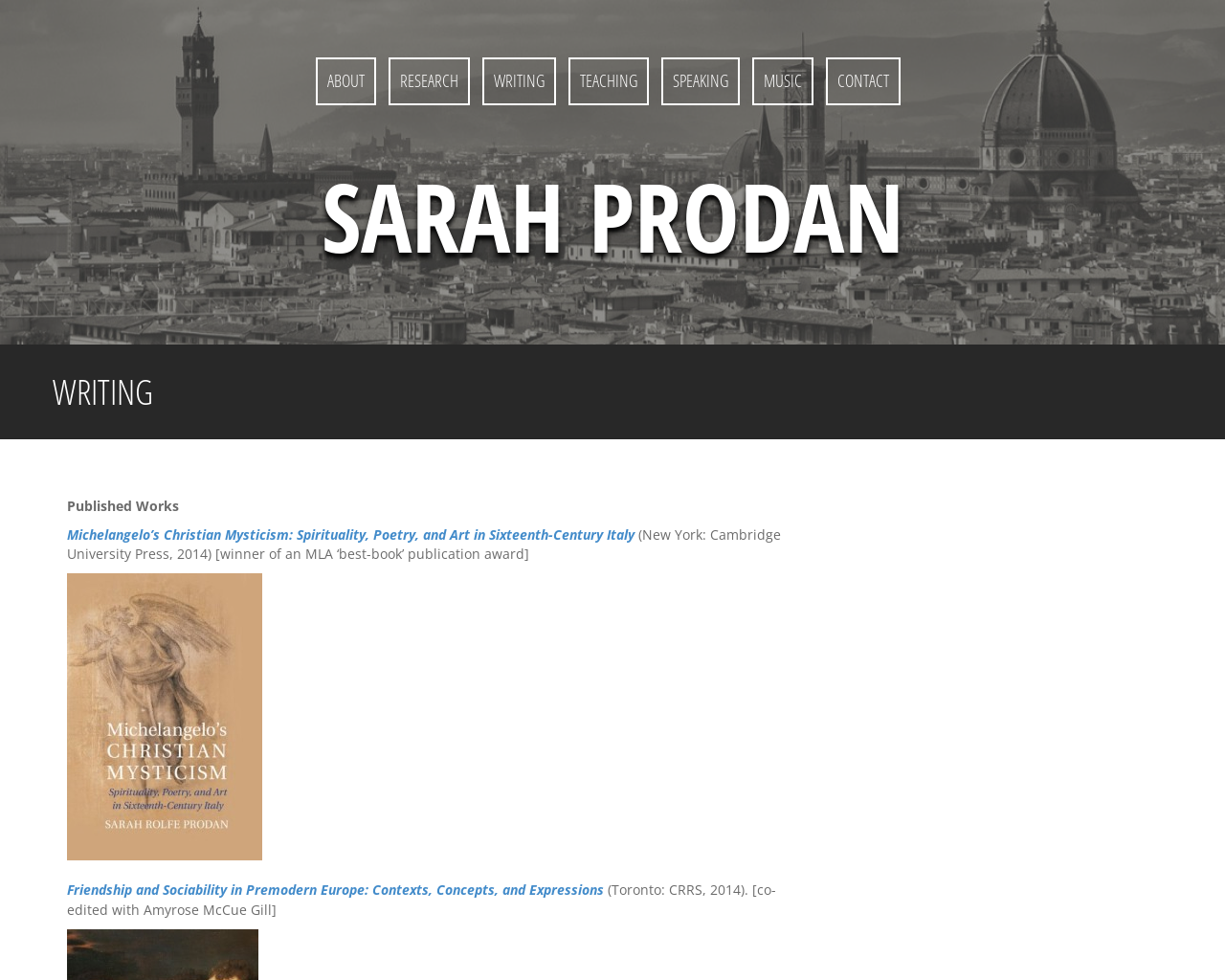Articulate a detailed summary of the webpage's content and design.

The webpage is about Sarah Prodan, a writer, and her various activities. At the top, there is a navigation menu with seven links: "ABOUT", "RESEARCH", "WRITING", "TEACHING", "SPEAKING", "MUSIC", and "CONTACT", aligned horizontally and evenly spaced.

Below the navigation menu, there is a large heading "SARAH PRODAN" that spans almost the entire width of the page. Underneath this heading, there is a smaller link with the same text "SARAH PRODAN".

Further down, there is another heading "WRITING" that is slightly smaller than the first one. This section contains information about Sarah Prodan's published works. There is a subheading "Published Works" followed by a list of her publications. The first publication is "Michelangelo’s Christian Mysticism: Spirituality, Poetry, and Art in Sixteenth-Century Italy", which is a link. Next to it, there is a brief description of the book, including the publisher and the year it was published. The description also mentions that the book won an MLA ‘best-book’ publication award.

Below the book description, there is a small image of the book cover, labeled "MCM Cover". The image is aligned to the left and takes up about a quarter of the page width.

The list of publications continues with another link, "Friendship and Sociability in Premodern Europe: Contexts, Concepts, and Expressions", which is a co-edited book. The description of this book is similar to the first one, including the publisher and year of publication.